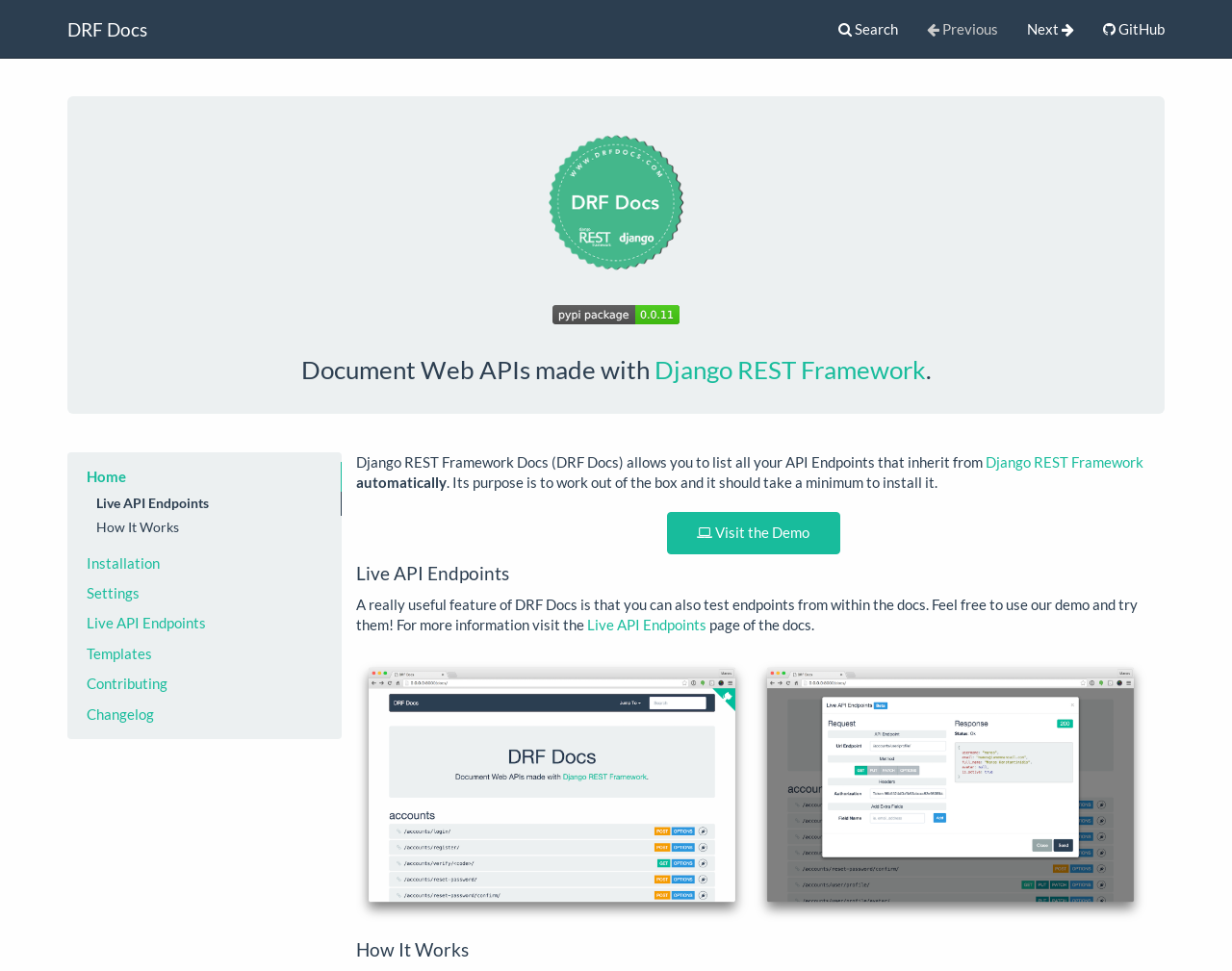Show the bounding box coordinates of the region that should be clicked to follow the instruction: "Visit the GitHub page."

[0.884, 0.0, 0.957, 0.059]